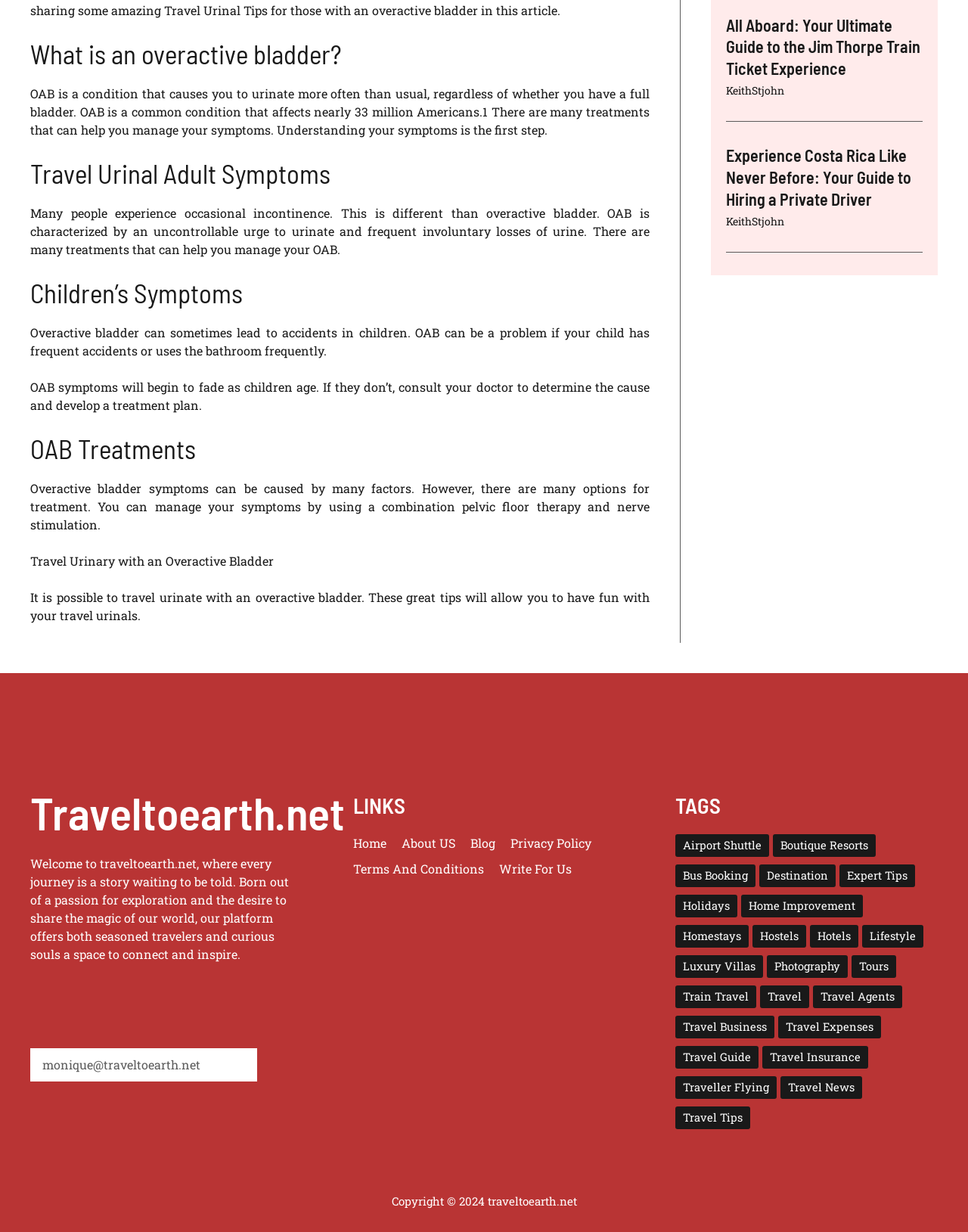Please provide the bounding box coordinates for the UI element as described: "Travel Guide". The coordinates must be four floats between 0 and 1, represented as [left, top, right, bottom].

[0.698, 0.849, 0.784, 0.867]